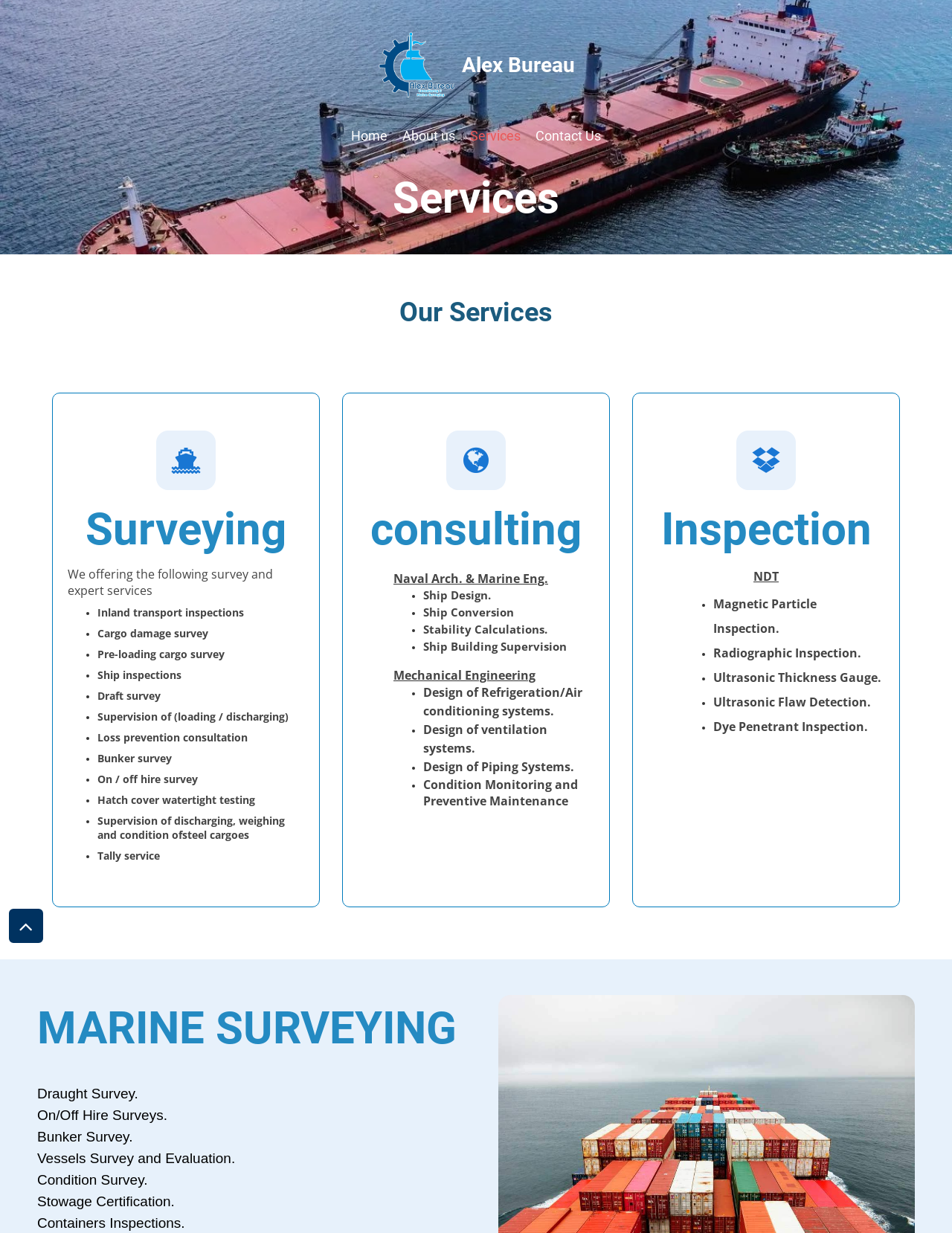What is the name of the company or person offering these services?
Analyze the screenshot and provide a detailed answer to the question.

The webpage has a heading 'Alex Bureau' at the top, indicating that Alex Bureau is the company or person offering these services.